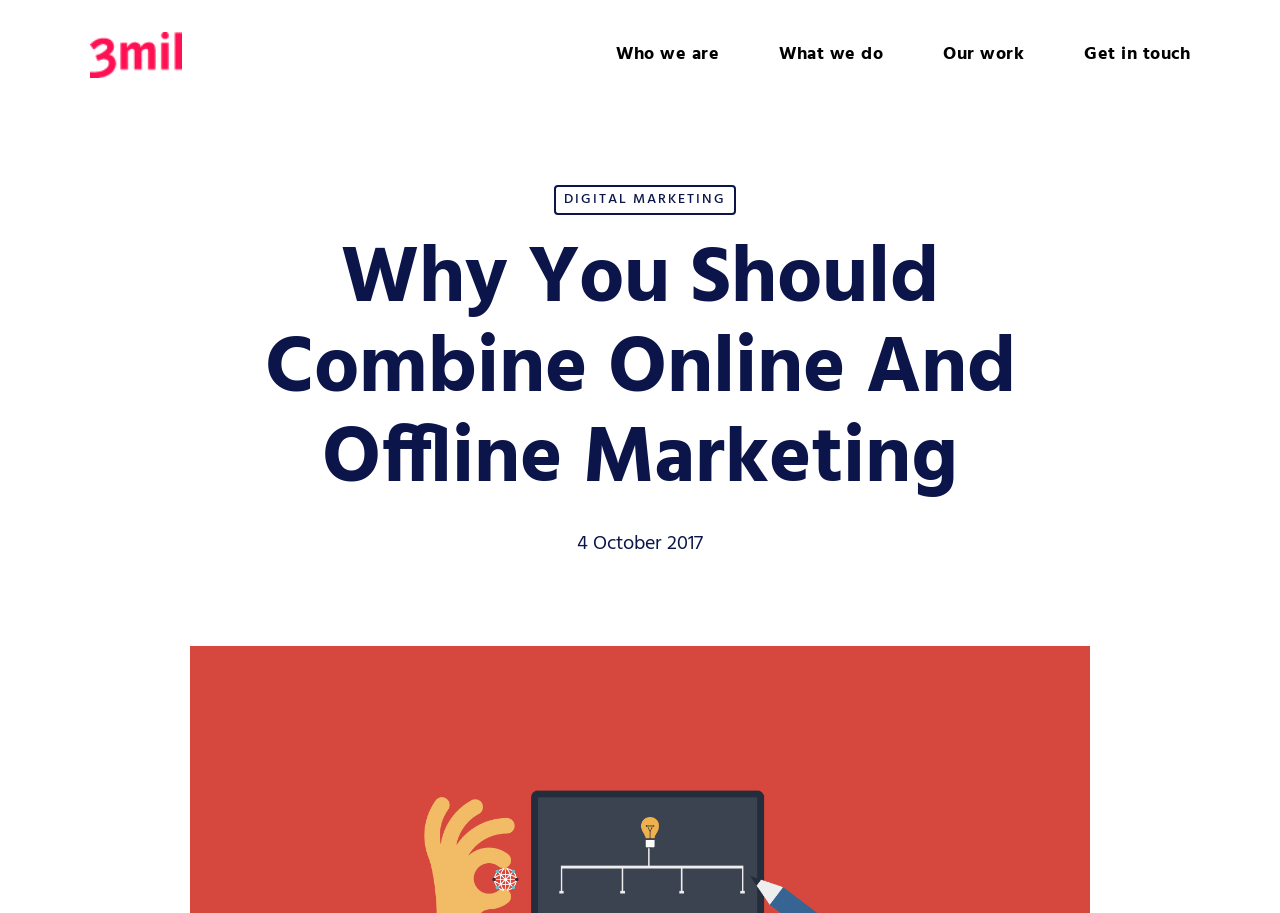From the element description: "What we do", extract the bounding box coordinates of the UI element. The coordinates should be expressed as four float numbers between 0 and 1, in the order [left, top, right, bottom].

[0.609, 0.046, 0.69, 0.074]